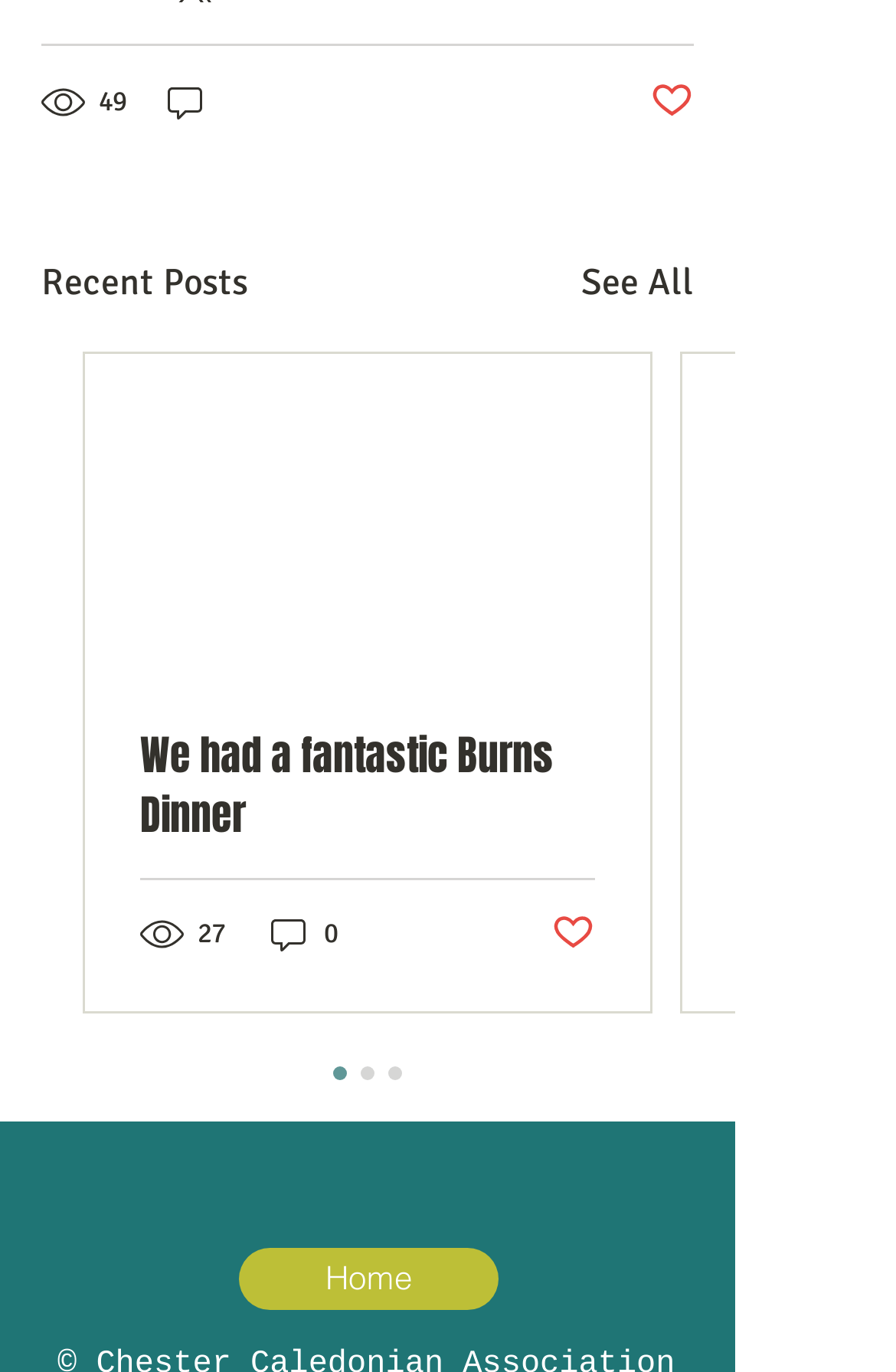How many posts are shown?
Based on the visual content, answer with a single word or a brief phrase.

1